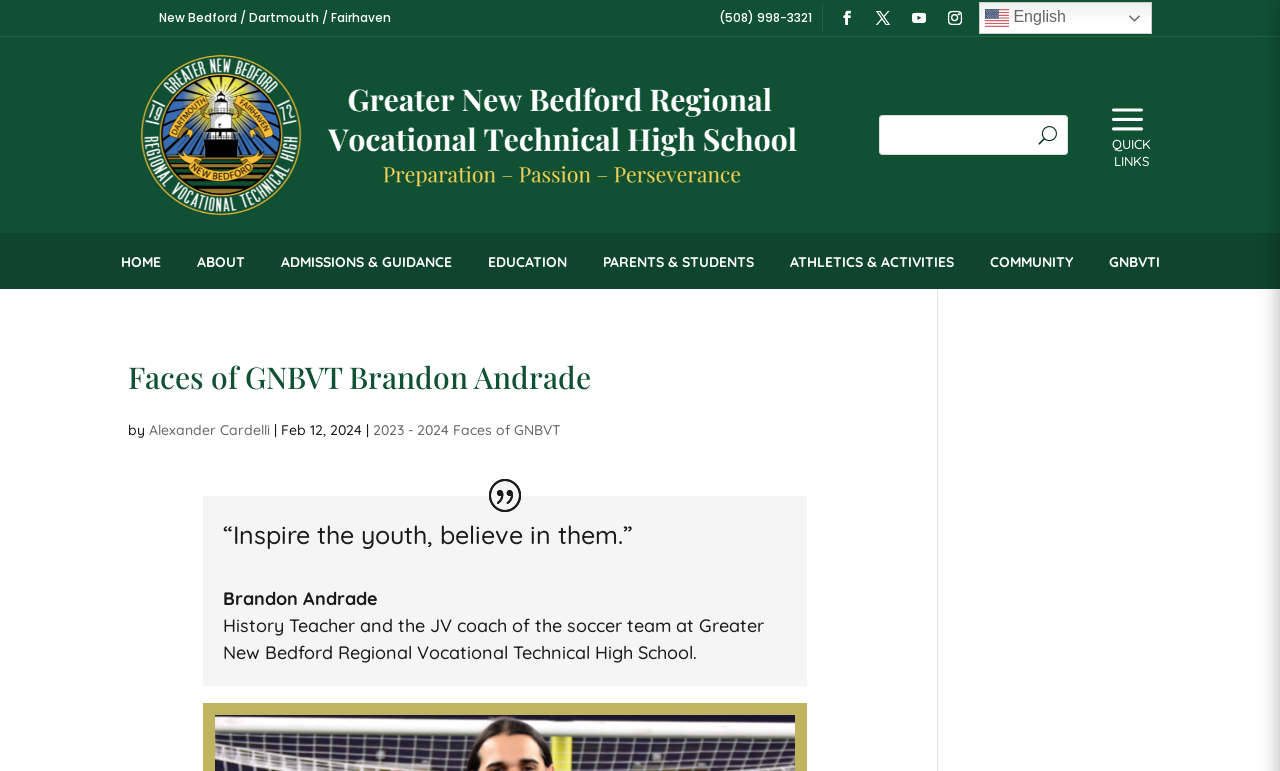Locate the bounding box coordinates for the element described below: "auto. generated". The coordinates must be four float values between 0 and 1, formatted as [left, top, right, bottom].

None